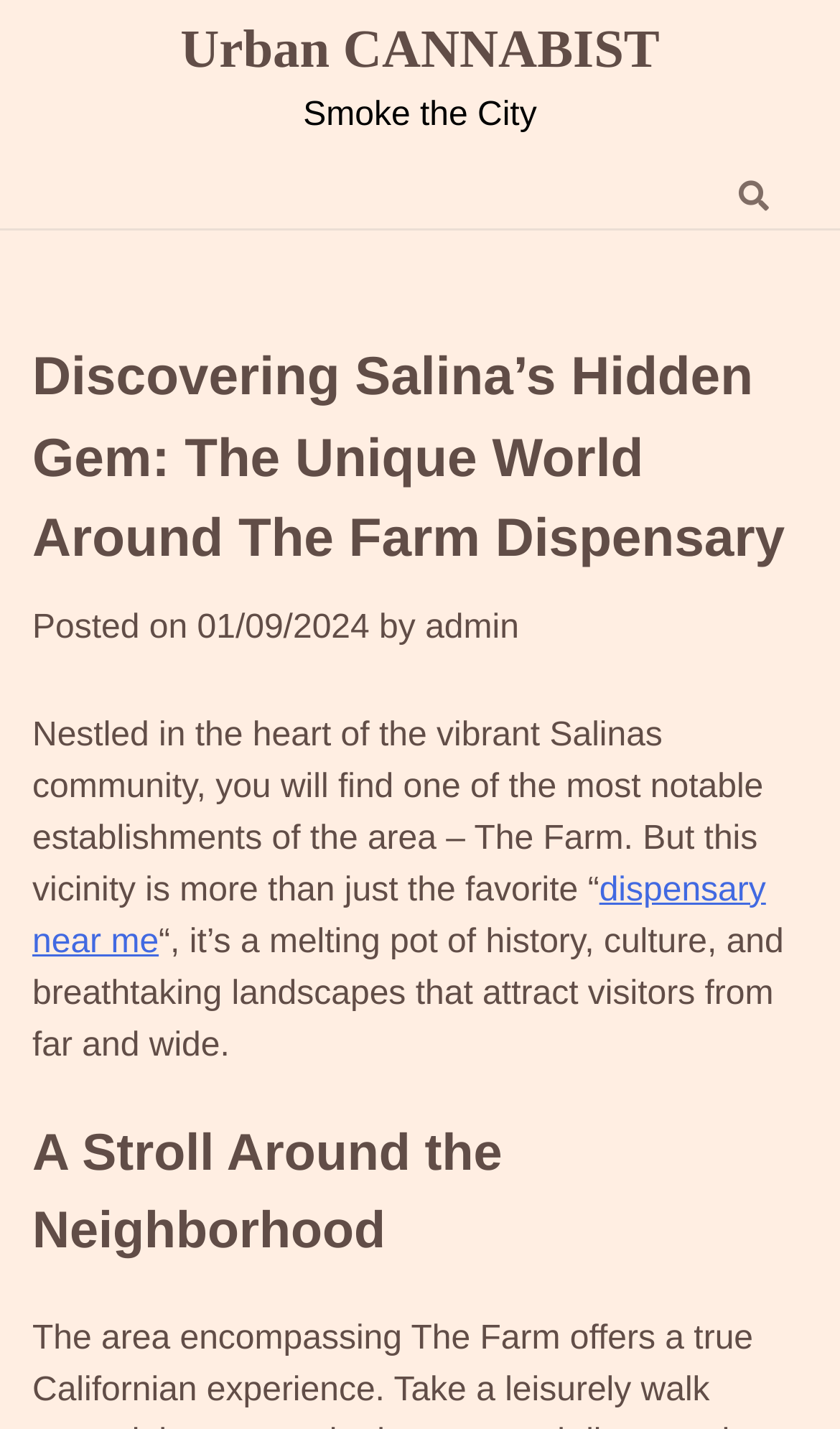What is the topic of the second section?
Answer the question with a detailed explanation, including all necessary information.

I found the answer by looking at the heading element with the text content 'A Stroll Around the Neighborhood' which indicates the topic of the second section.